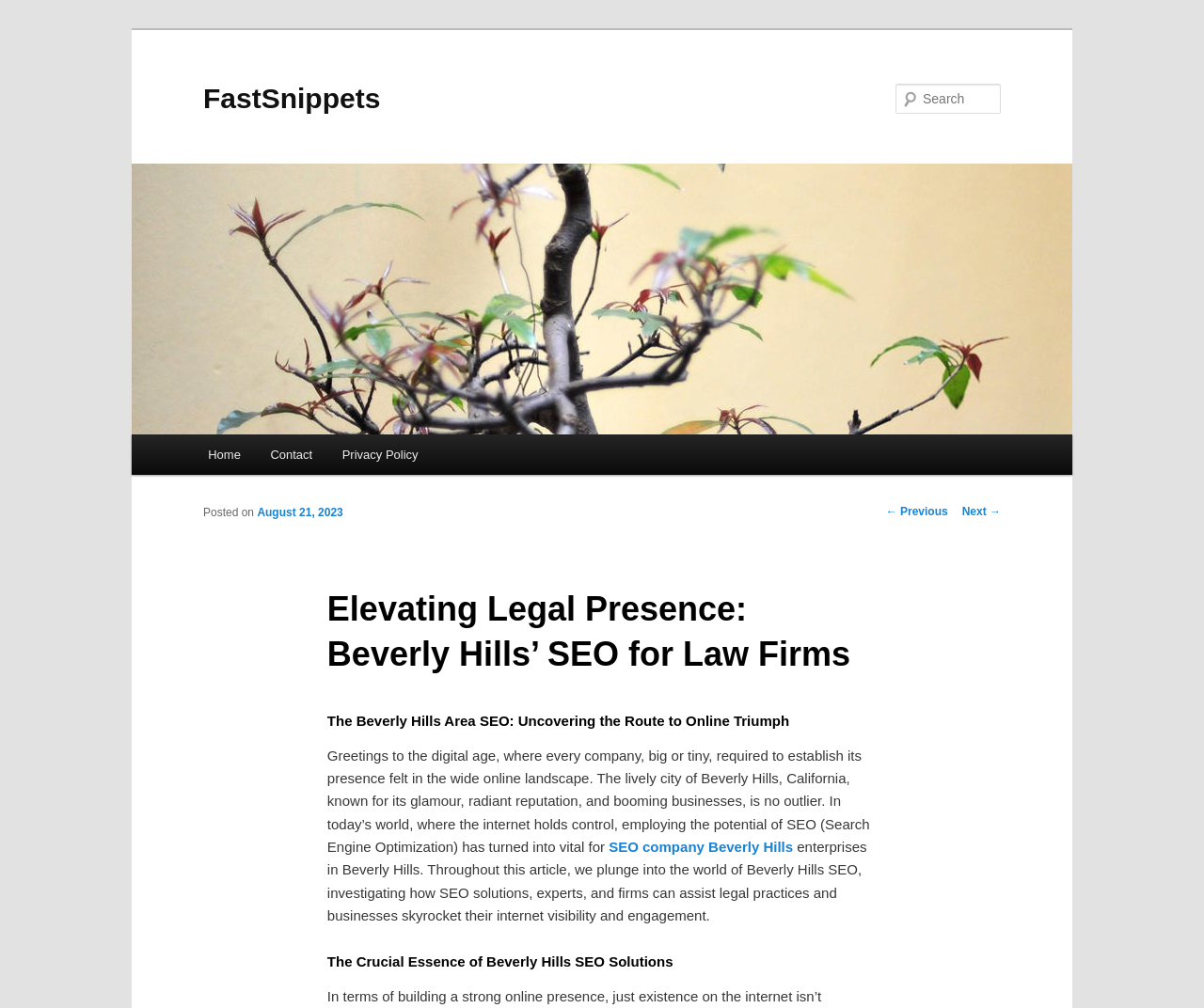Provide a comprehensive caption for the webpage.

The webpage is about Elevating Legal Presence: Beverly Hills' SEO for Law Firms, with the main title "FastSnippets" prominently displayed at the top. Below the title, there is a search bar with a "Search" label and a text box. To the right of the search bar, there is a "FastSnippets" logo, which is an image.

On the top-left corner, there is a "Skip to primary content" link. The main menu is located below the search bar, with links to "Home", "Contact", and "Privacy Policy".

The main content of the webpage is divided into sections. The first section has a heading "Elevating Legal Presence: Beverly Hills' SEO for Law Firms" and a subheading "Posted on August 21, 2023". Below this, there is a long paragraph of text discussing the importance of SEO for businesses in Beverly Hills.

The next section has a heading "The Beverly Hills Area SEO: Uncovering the Route to Online Triumph" and continues the discussion on SEO solutions for legal practices and businesses in Beverly Hills. There is a link to "SEO company Beverly Hills" within the text.

Finally, there is a section with a heading "The Crucial Essence of Beverly Hills SEO Solutions", which appears to be a continuation of the discussion on SEO solutions.

At the bottom of the page, there are links to "← Previous" and "Next →" for post navigation.